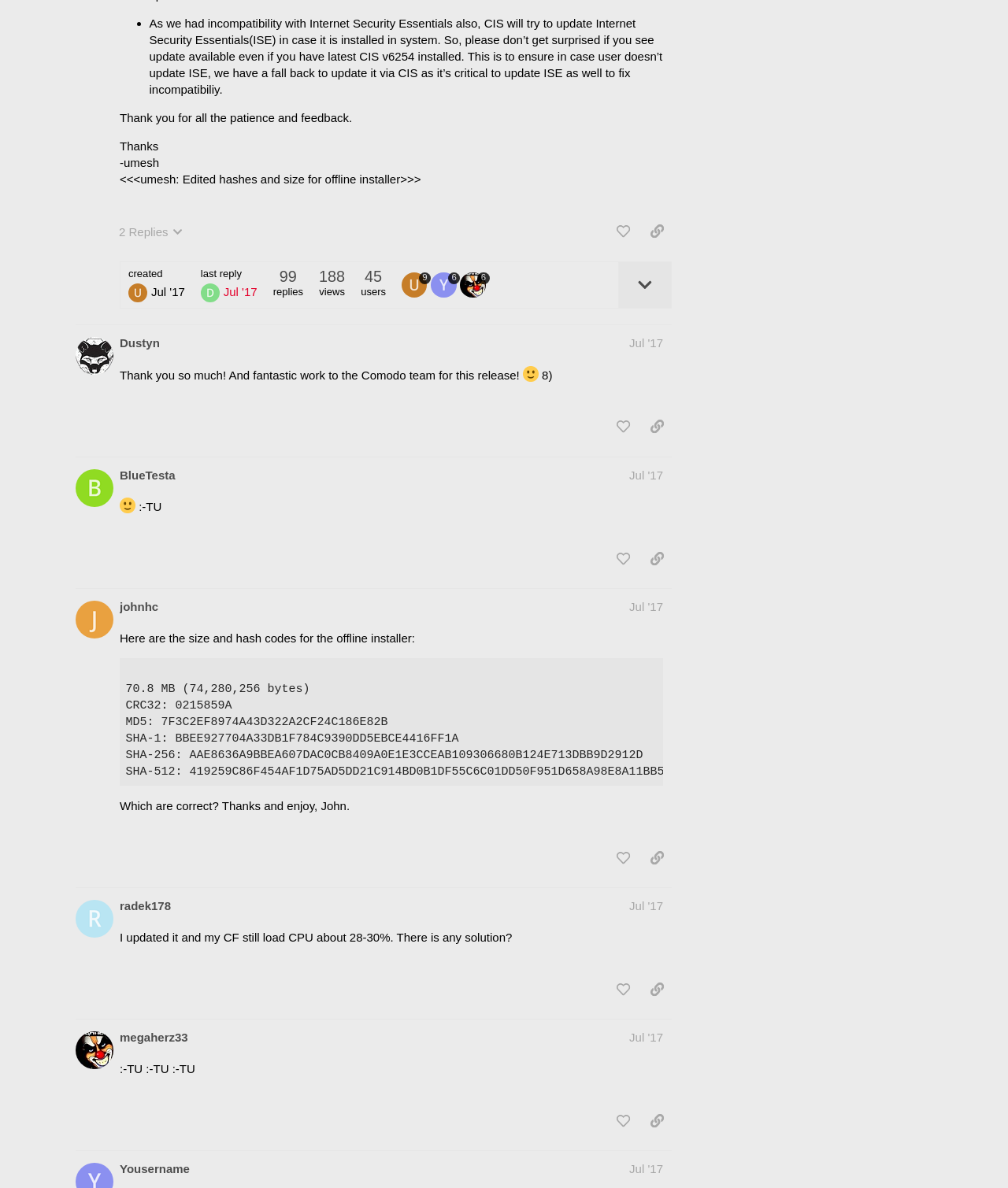From the given element description: "2 Replies", find the bounding box for the UI element. Provide the coordinates as four float numbers between 0 and 1, in the order [left, top, right, bottom].

[0.11, 0.183, 0.189, 0.207]